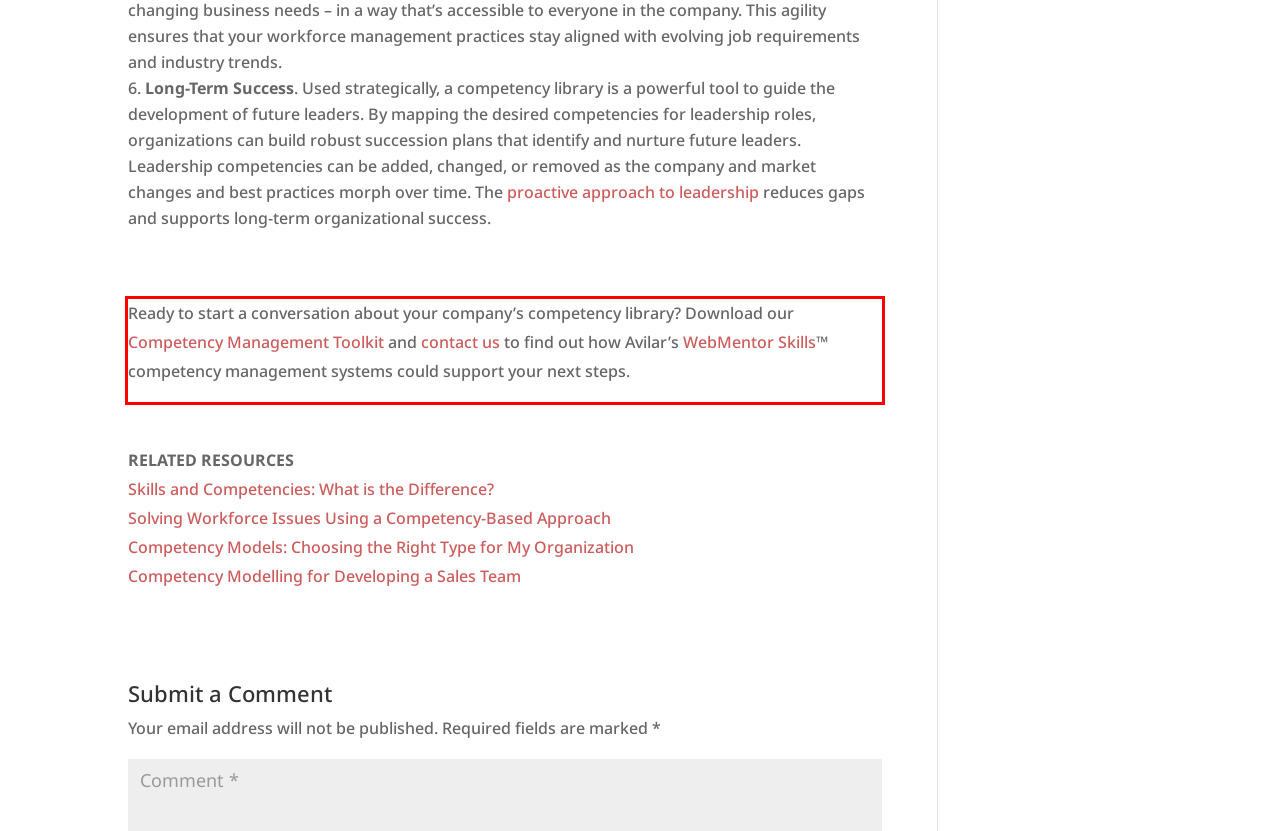Given a webpage screenshot, locate the red bounding box and extract the text content found inside it.

Ready to start a conversation about your company’s competency library? Download our Competency Management Toolkit and contact us to find out how Avilar’s WebMentor Skills™ competency management systems could support your next steps.